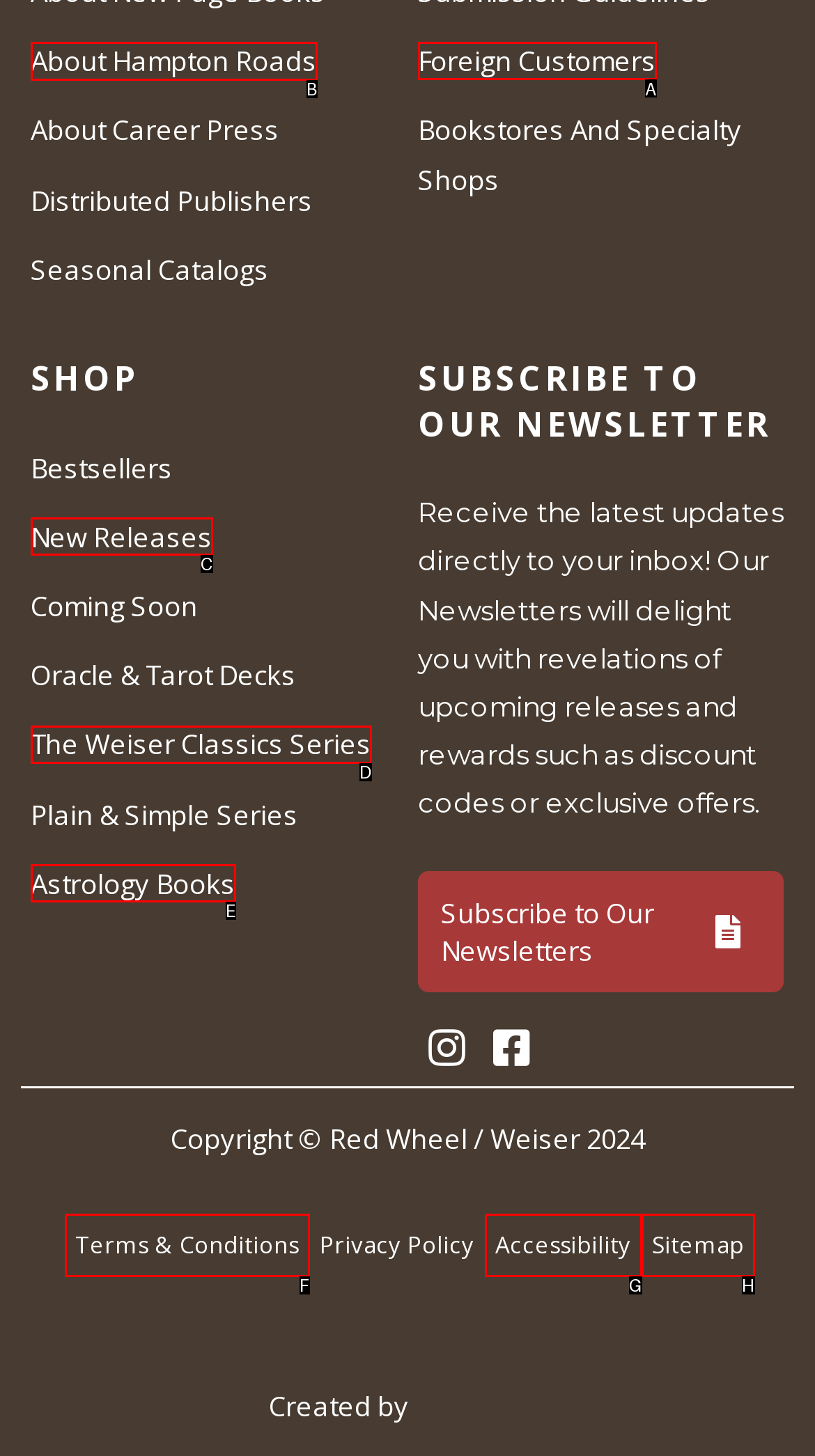Tell me which letter I should select to achieve the following goal: Click on About Hampton Roads
Answer with the corresponding letter from the provided options directly.

B